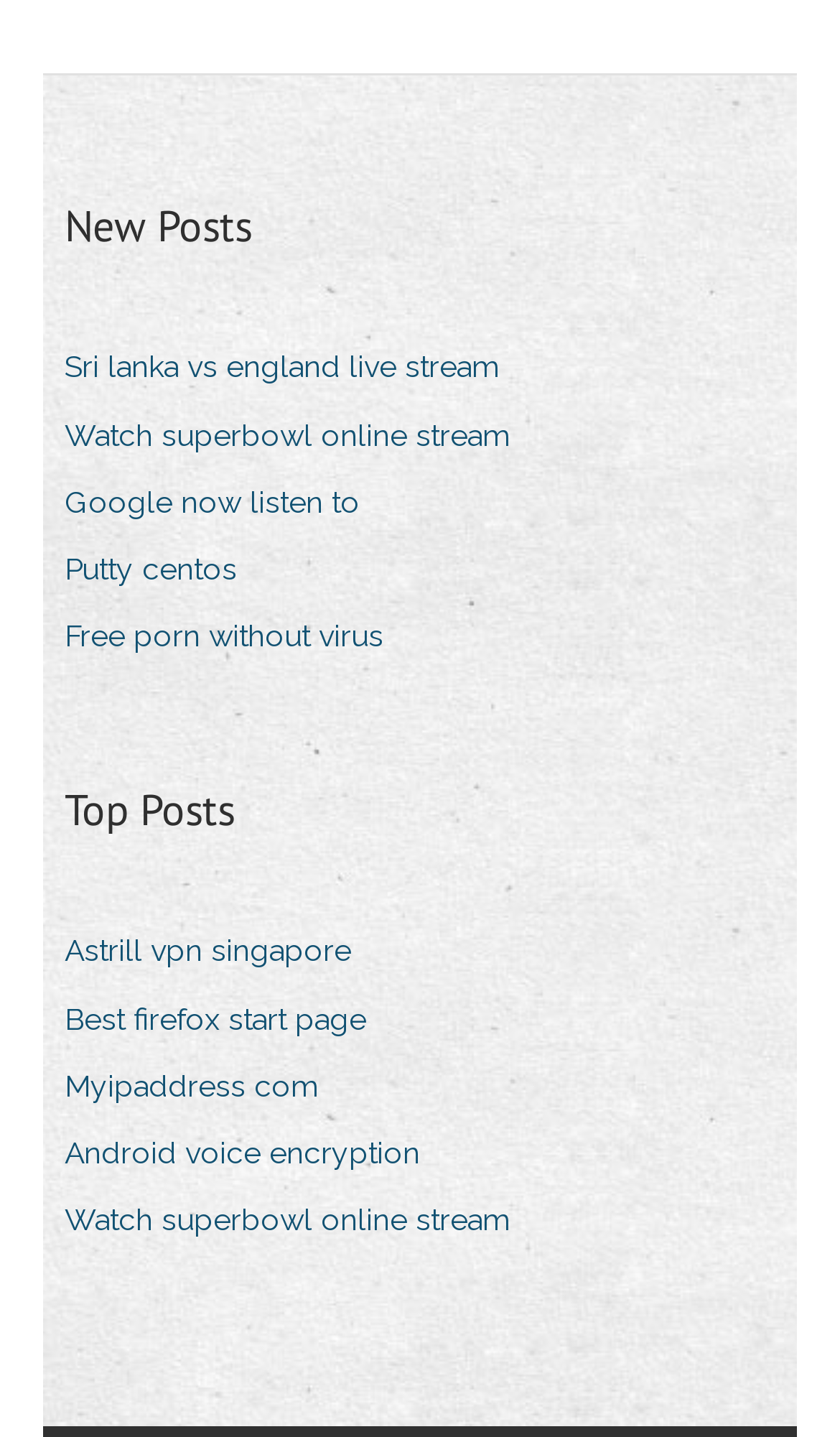What is the category of the first post?
Please respond to the question with a detailed and thorough explanation.

The first post is categorized under 'New Posts' as indicated by the heading 'New Posts' above the link 'Sri lanka vs england live stream'.